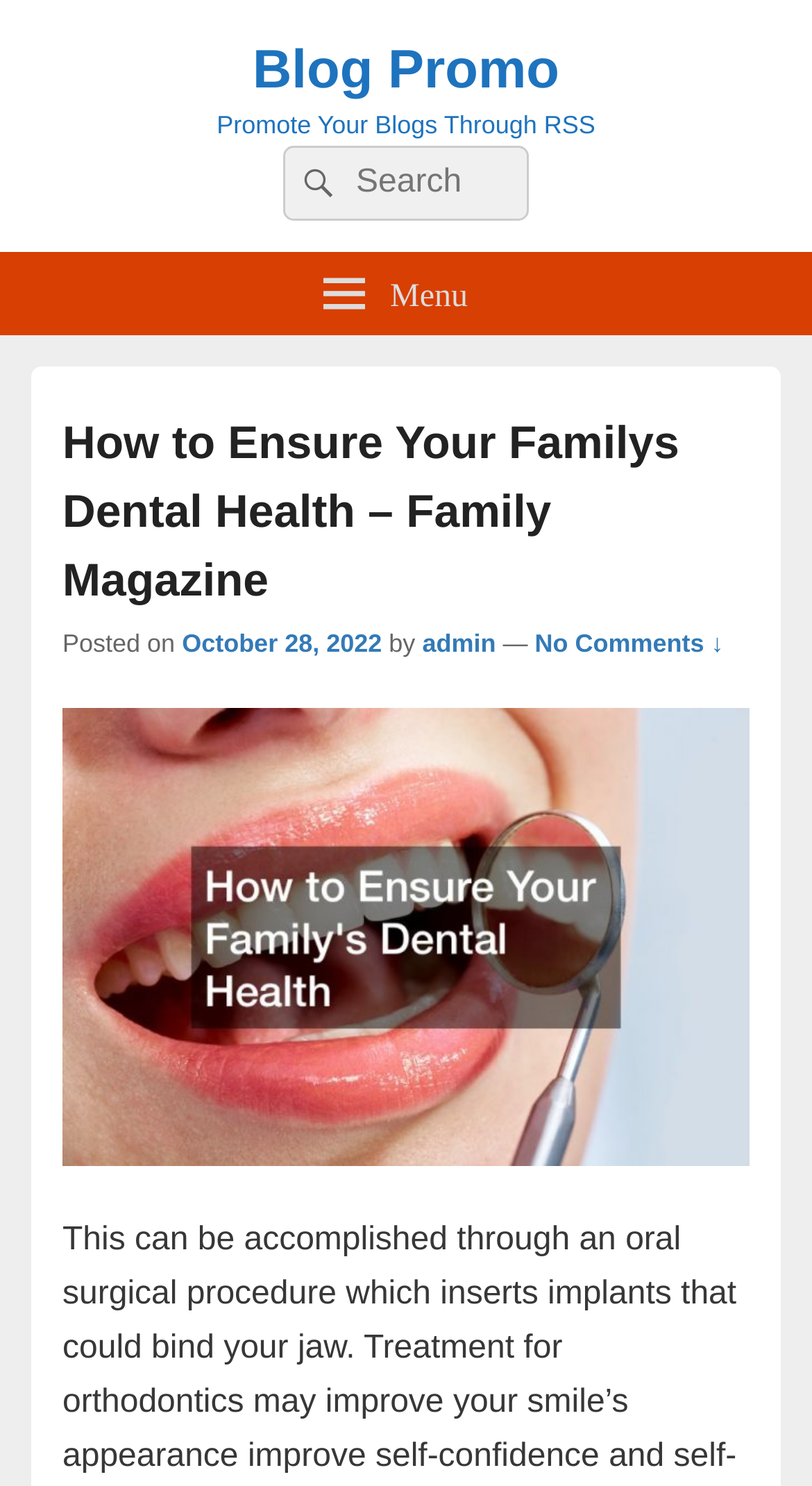Could you please study the image and provide a detailed answer to the question:
What is the text above the search bar?

I found the text above the search bar by looking at the search bar section of the webpage, where there is a static text 'Promote Your Blogs Through RSS'.